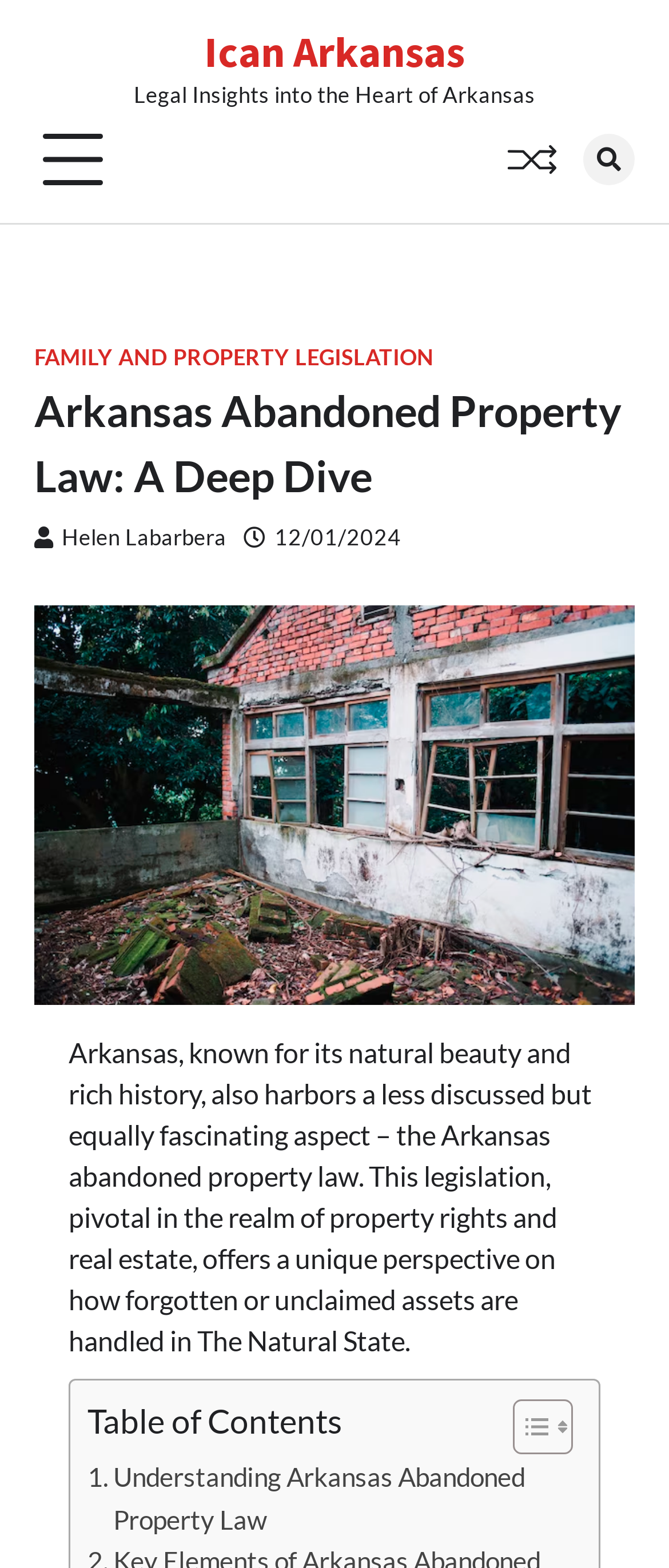Identify the bounding box coordinates necessary to click and complete the given instruction: "Expand the button".

[0.064, 0.082, 0.154, 0.12]